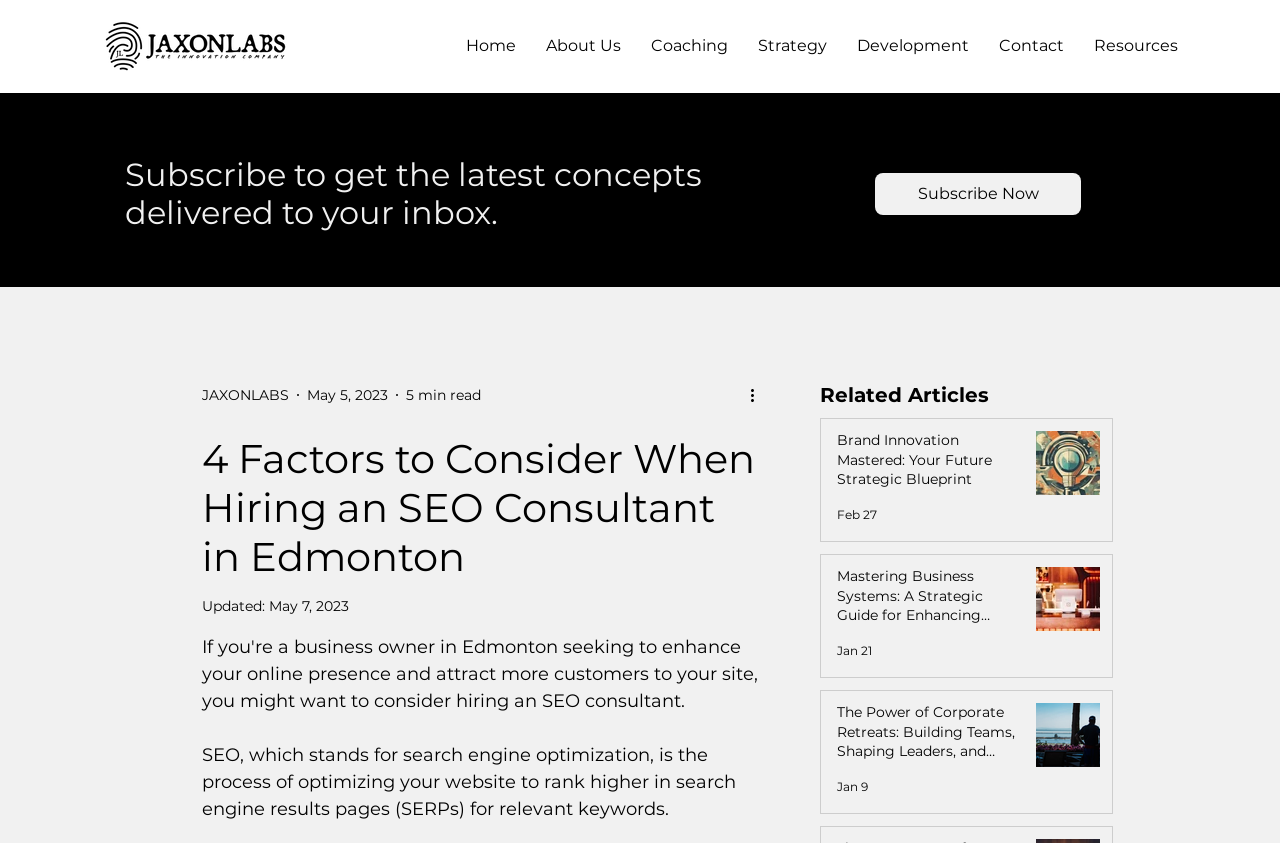Determine the bounding box coordinates for the area you should click to complete the following instruction: "View the related article 'Brand Innovation Mastered: Your Future Strategic Blueprint'".

[0.641, 0.496, 0.87, 0.643]